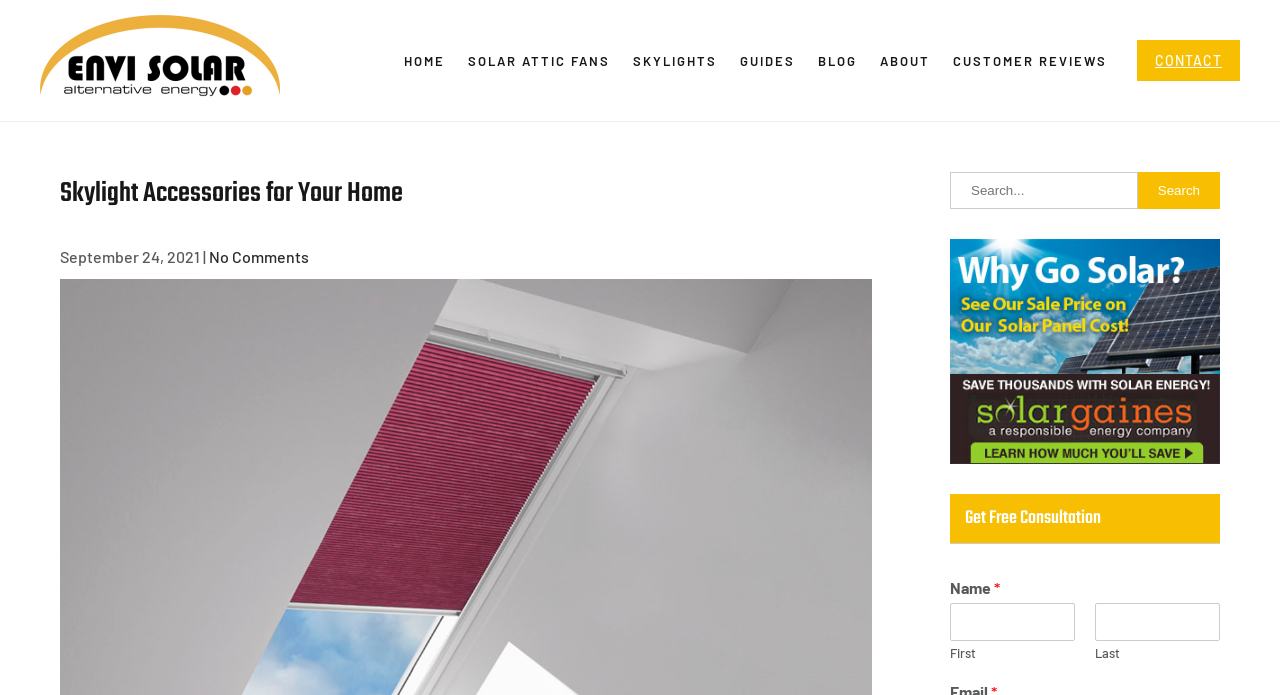Provide a brief response in the form of a single word or phrase:
How many text boxes are in the consultation form?

2